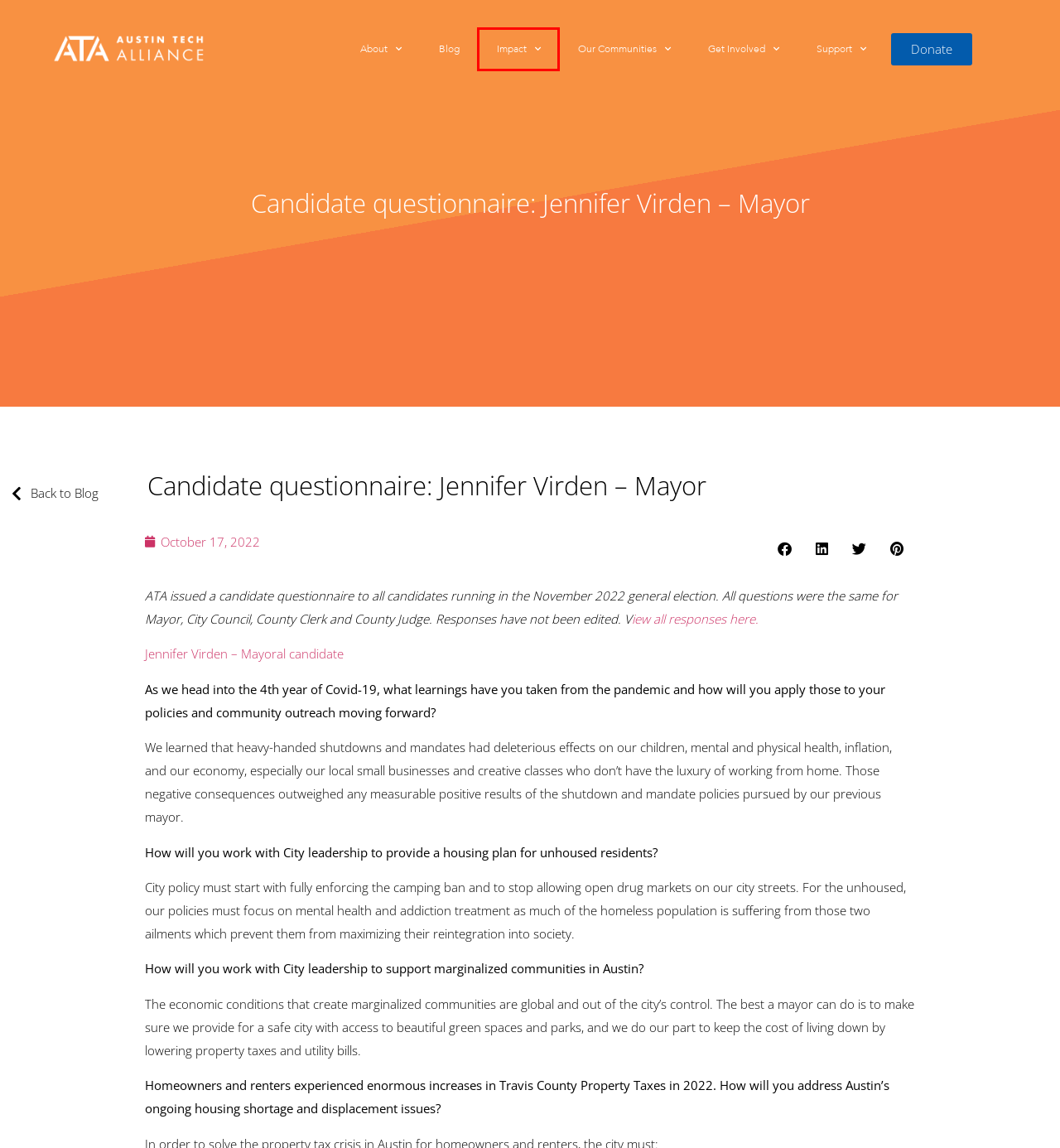Analyze the given webpage screenshot and identify the UI element within the red bounding box. Select the webpage description that best matches what you expect the new webpage to look like after clicking the element. Here are the candidates:
A. About - ATA
B. 2022 Candidate questionnaire responses - ATA
C. Home - Jennifer Virden
D. October 17, 2022 - ATA
E. Policy - ATA
F. Donate to Austin Tech Alliance
G. Our Impact - ATA
H. Blog - ATA

G